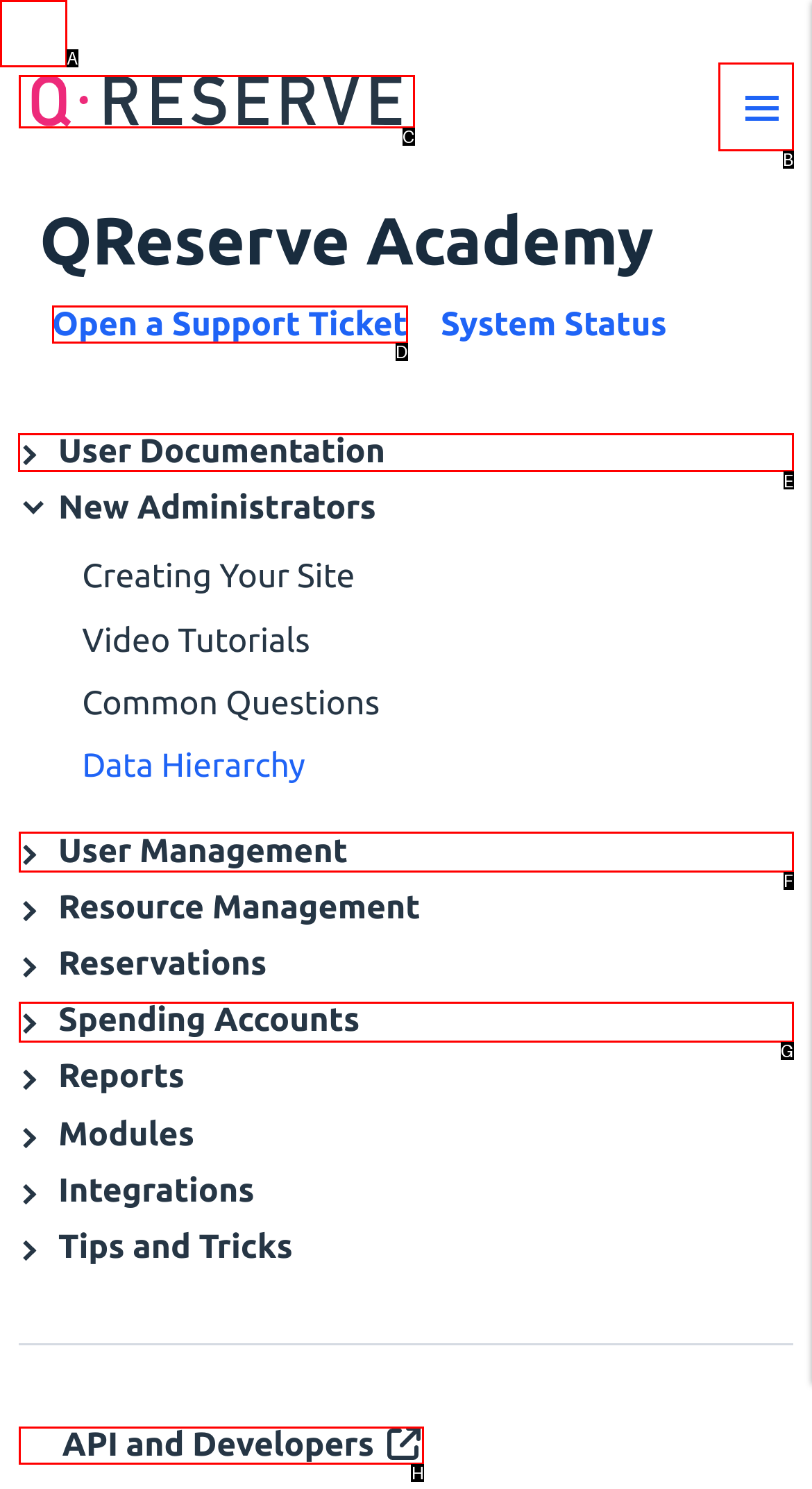Tell me which element should be clicked to achieve the following objective: View User Documentation
Reply with the letter of the correct option from the displayed choices.

E